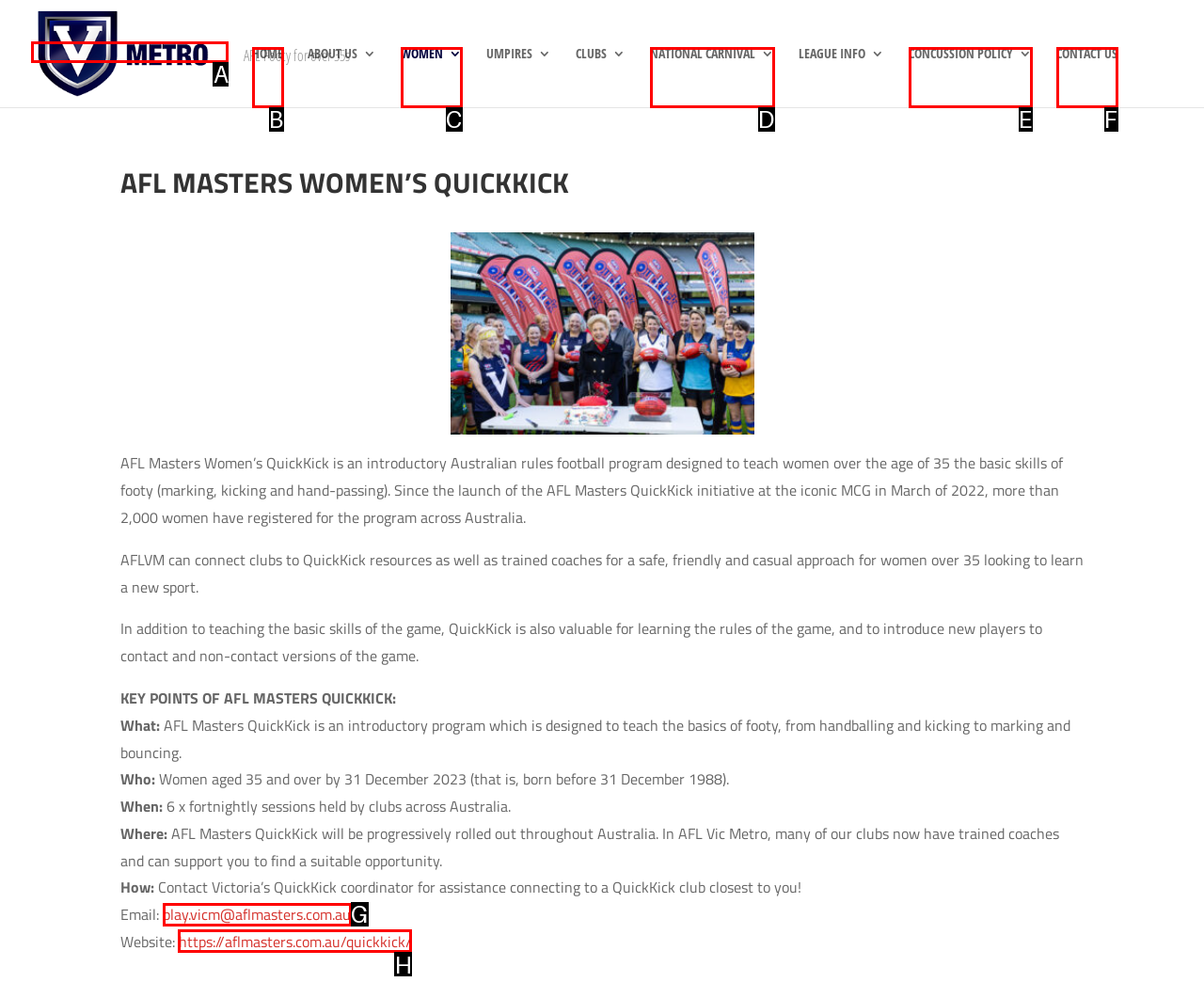Indicate the HTML element to be clicked to accomplish this task: Click on the 'https://aflmasters.com.au/quickkick/' website link Respond using the letter of the correct option.

H